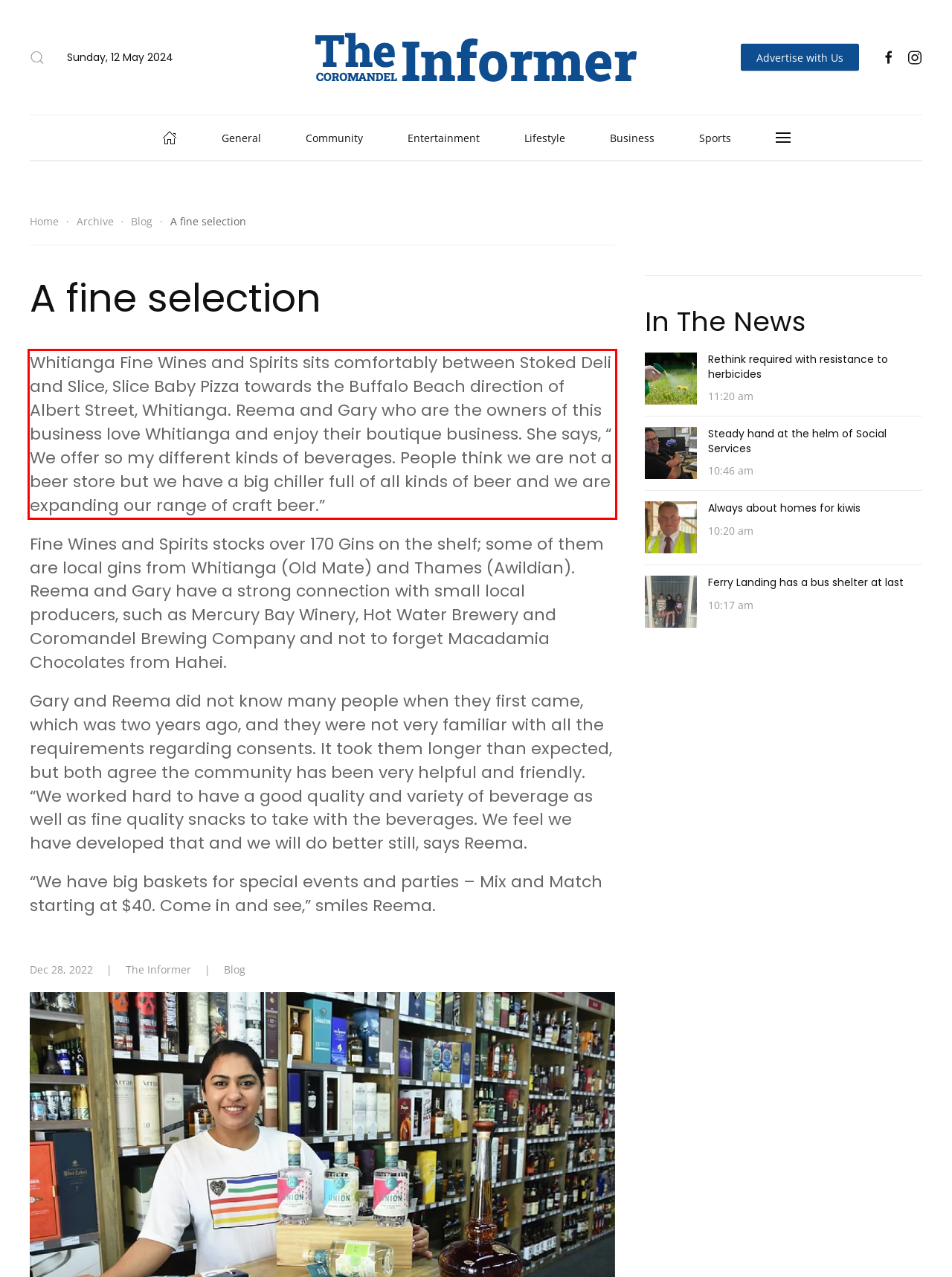Using the provided webpage screenshot, identify and read the text within the red rectangle bounding box.

Whitianga Fine Wines and Spirits sits comfortably between Stoked Deli and Slice, Slice Baby Pizza towards the Buffalo Beach direction of Albert Street, Whitianga. Reema and Gary who are the owners of this business love Whitianga and enjoy their boutique business. She says, “ We offer so my different kinds of beverages. People think we are not a beer store but we have a big chiller full of all kinds of beer and we are expanding our range of craft beer.”